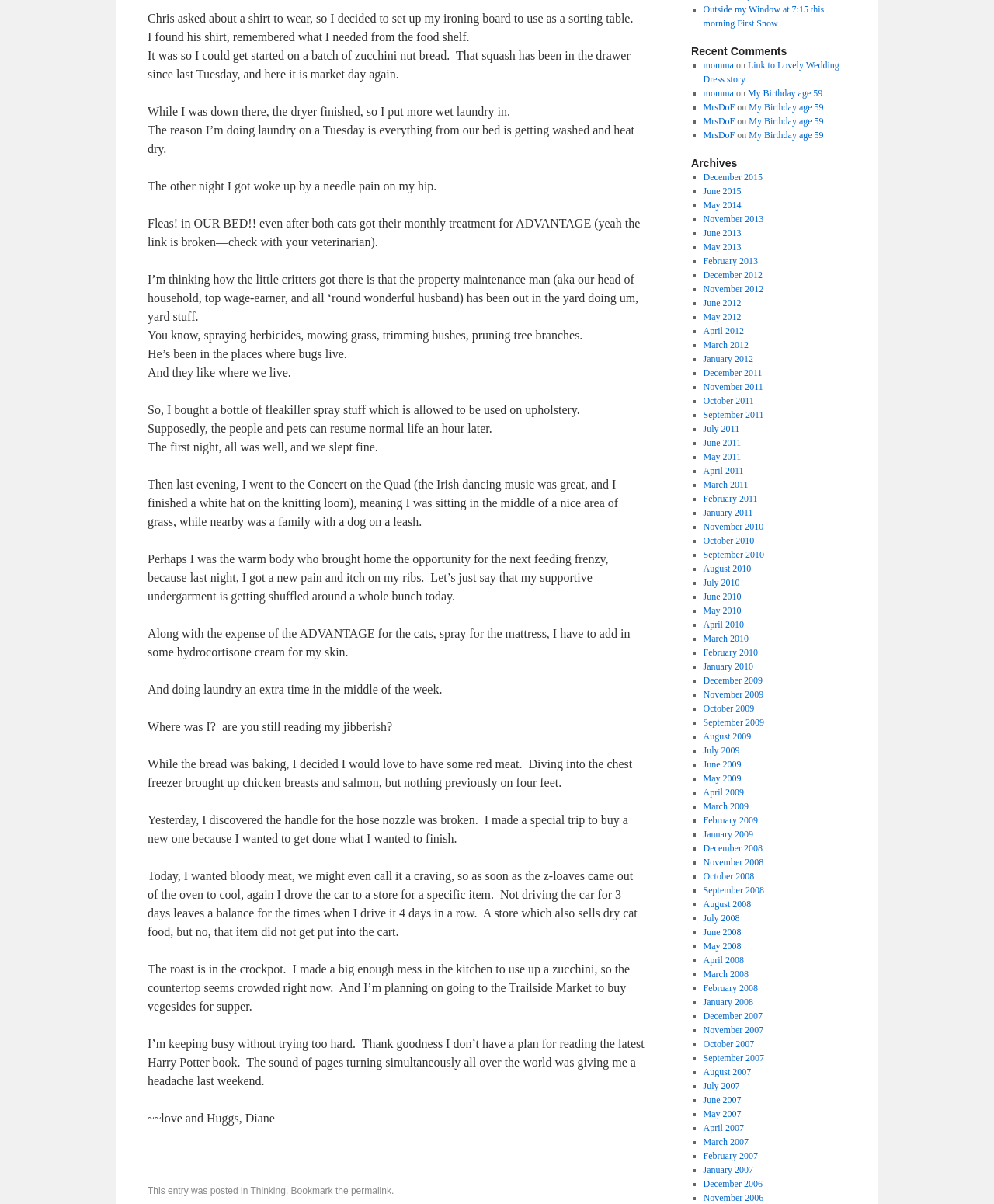Determine the bounding box for the HTML element described here: "(425) 740-3702". The coordinates should be given as [left, top, right, bottom] with each number being a float between 0 and 1.

None